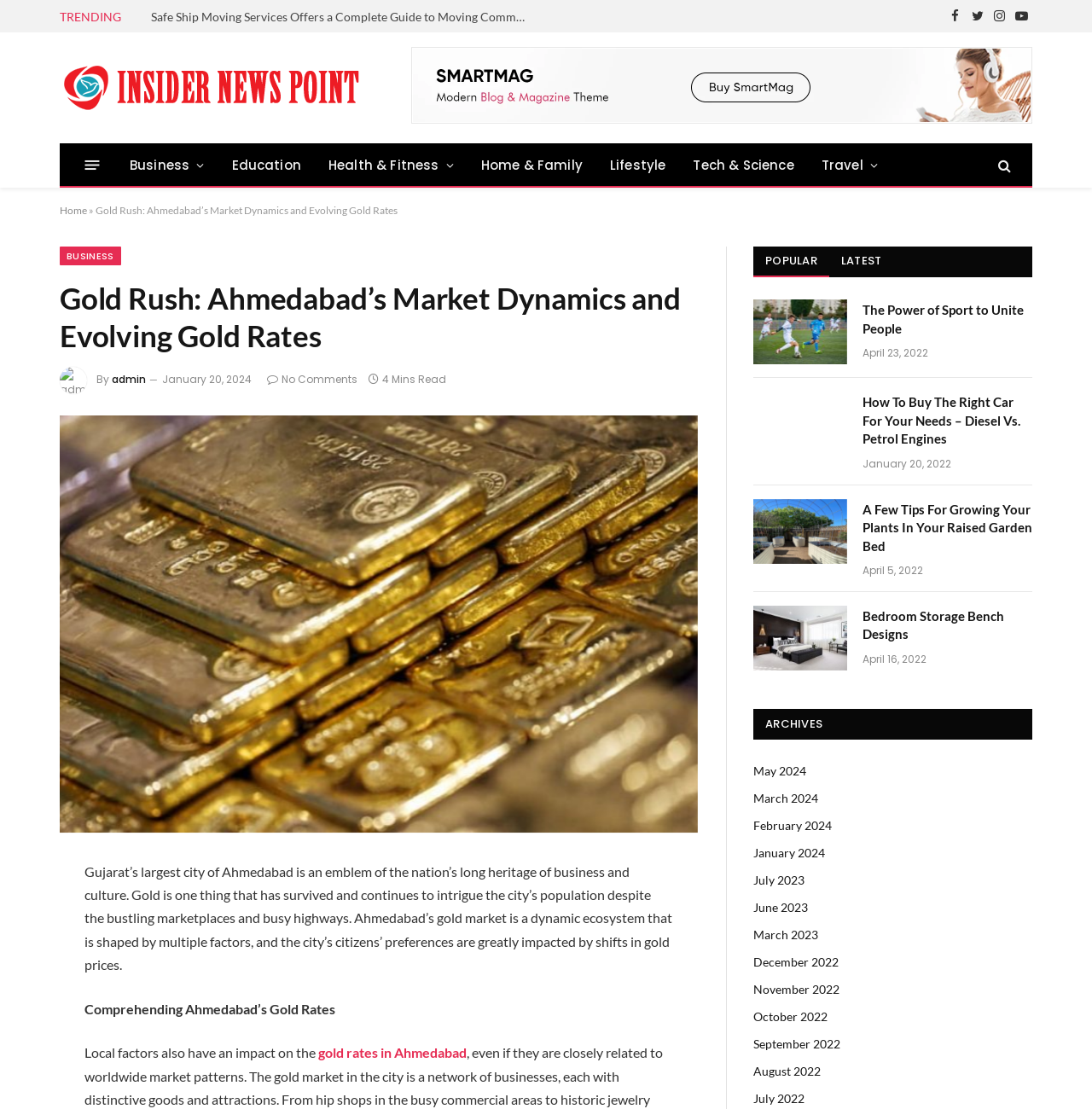Examine the image and give a thorough answer to the following question:
What is the topic of the main article?

I found the answer by examining the heading element with the text 'Gold Rush: Ahmedabad’s Market Dynamics and Evolving Gold Rates', which is likely the title of the main article.